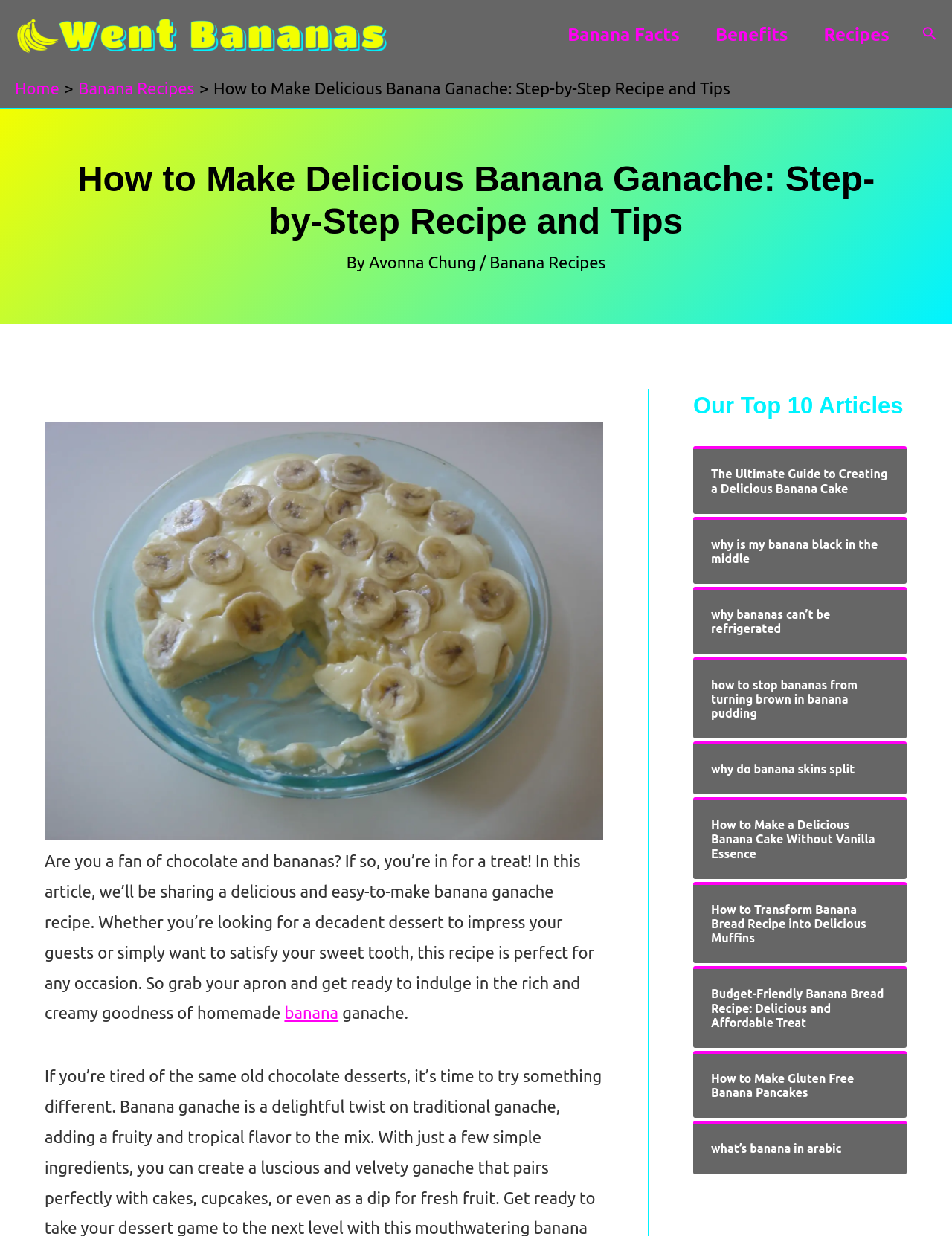Please identify the bounding box coordinates of the clickable area that will allow you to execute the instruction: "Explore 'Our Top 10 Articles'".

[0.728, 0.315, 0.952, 0.343]